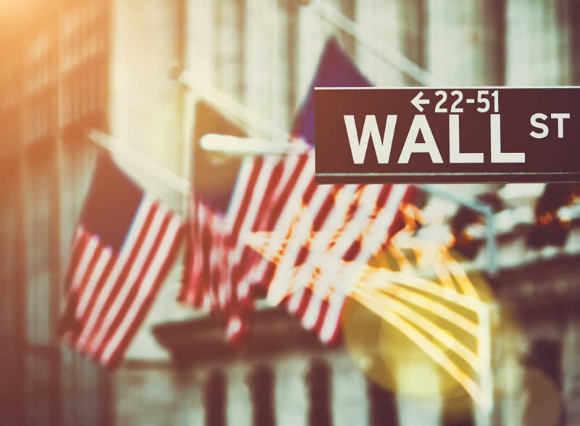Utilize the details in the image to thoroughly answer the following question: What type of services does Raub Brock Capital Management specialize in?

The visual encapsulates the essence of Raub Brock Capital Management, which specializes in investment management and financial advisory services, underscoring their commitment to helping clients navigate the complex world of finance.